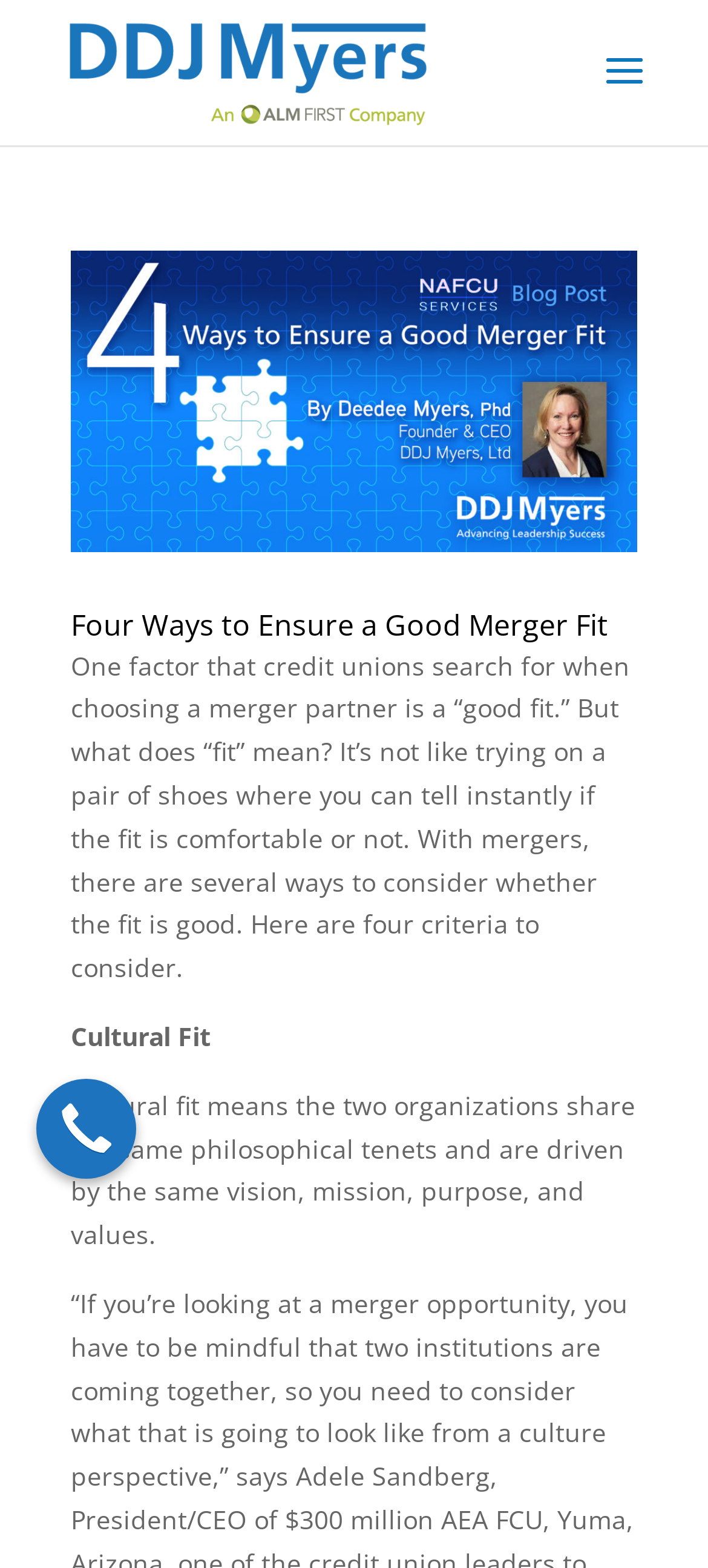Write a detailed summary of the webpage.

The webpage is about a credit union, specifically DDJ Myers. At the top left, there is a logo image of DDJ Myers, accompanied by a link with the same name. Below the logo, there is a search bar that spans the entire width of the page.

The main content of the page is an article titled "Four Ways to Ensure a Good Merger Fit". The article has a heading and a link with the same title, positioned at the top center of the page. Below the heading, there is an image related to the article. The article's content is divided into sections, with the first section discussing the concept of a "good fit" in mergers. This section is followed by a subheading "Cultural Fit" and a paragraph explaining what cultural fit means in the context of mergers.

On the top right, there is a link, but its purpose is unclear. At the bottom left, there is another link, but it does not have any accompanying text or description. Overall, the page has a simple layout, with a focus on the article's content.